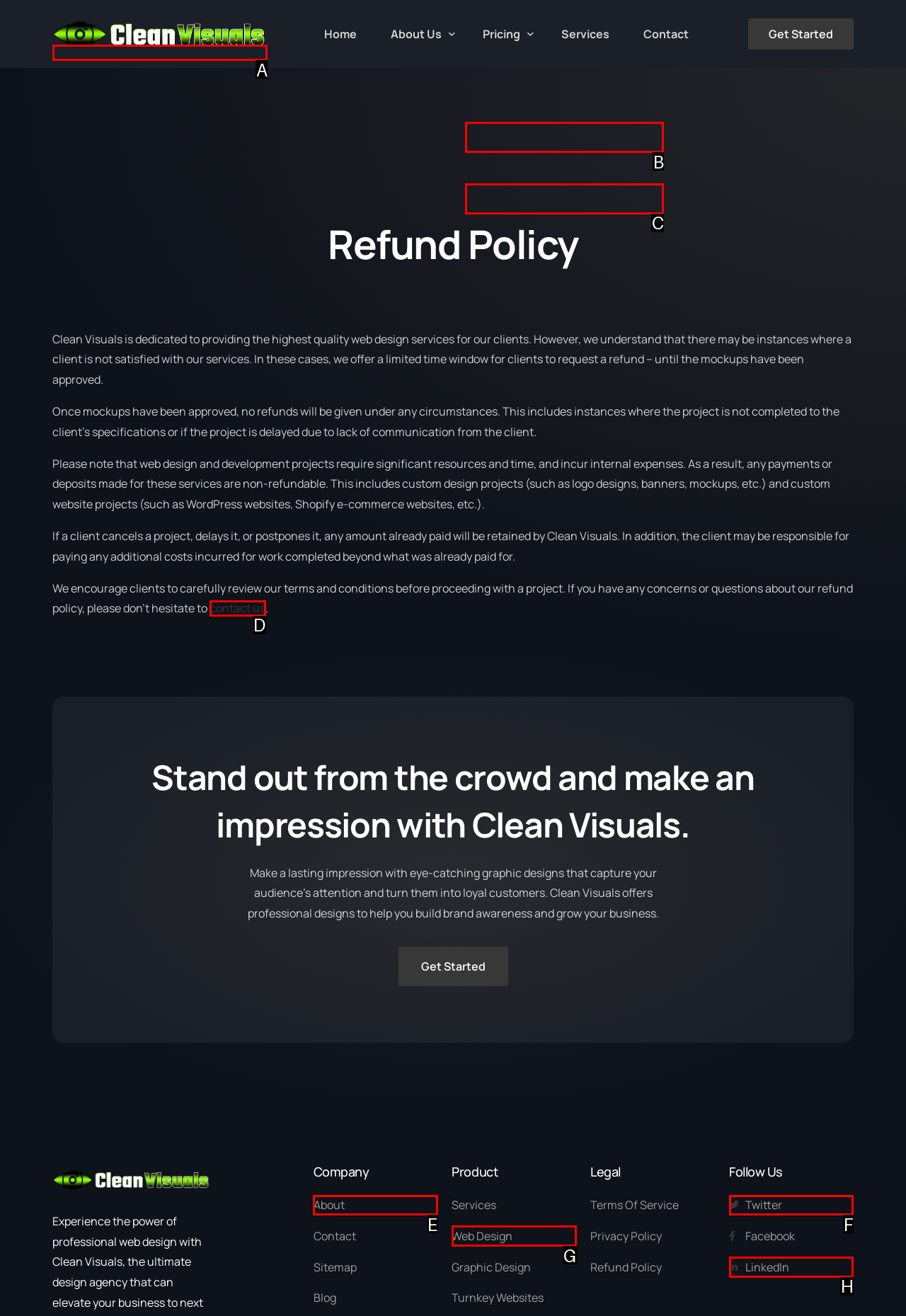Which UI element corresponds to this description: alt="Clean Visuals Agency"
Reply with the letter of the correct option.

A